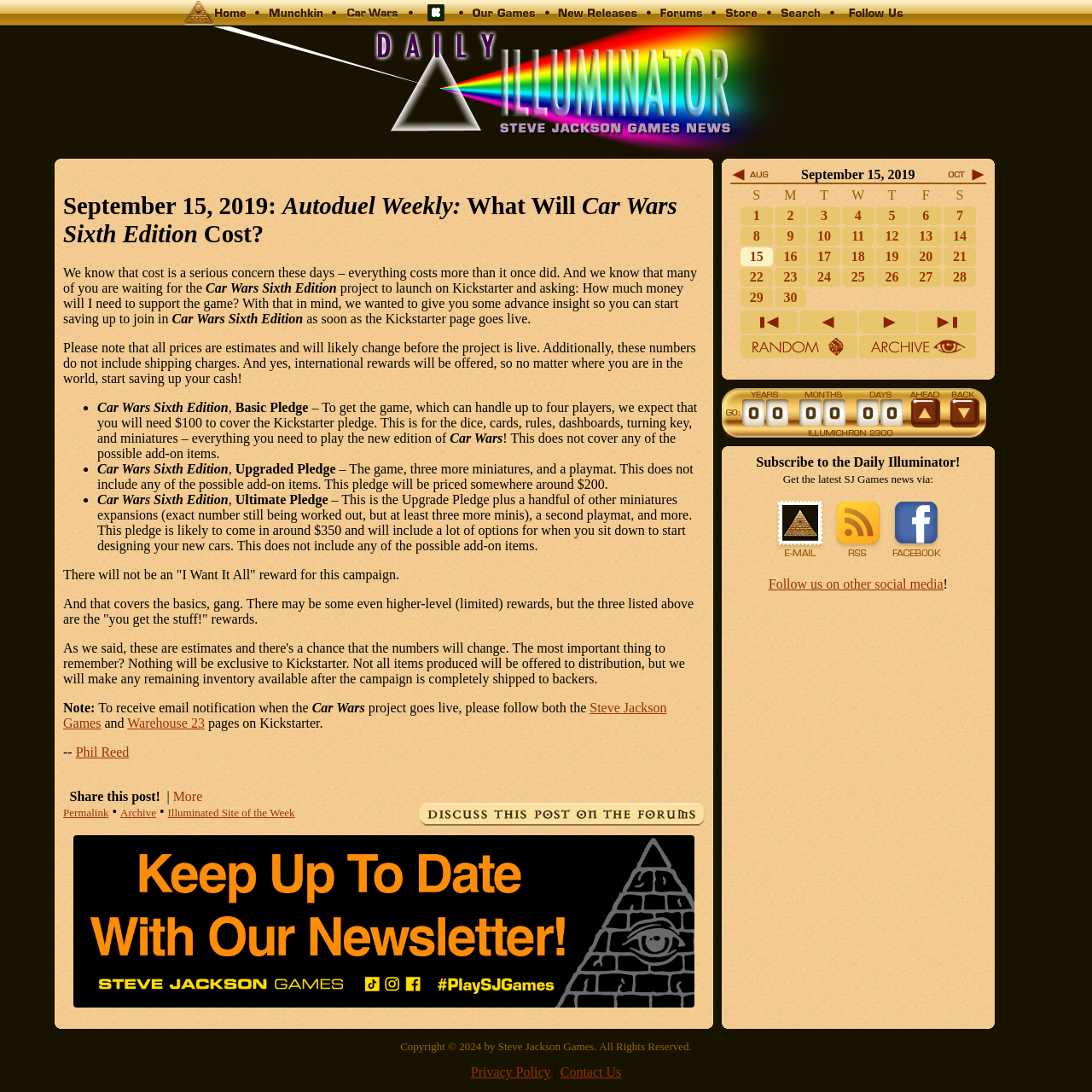Please identify the bounding box coordinates of the area that needs to be clicked to follow this instruction: "Subscribe to the Daily Illuminator".

[0.661, 0.145, 0.911, 0.934]